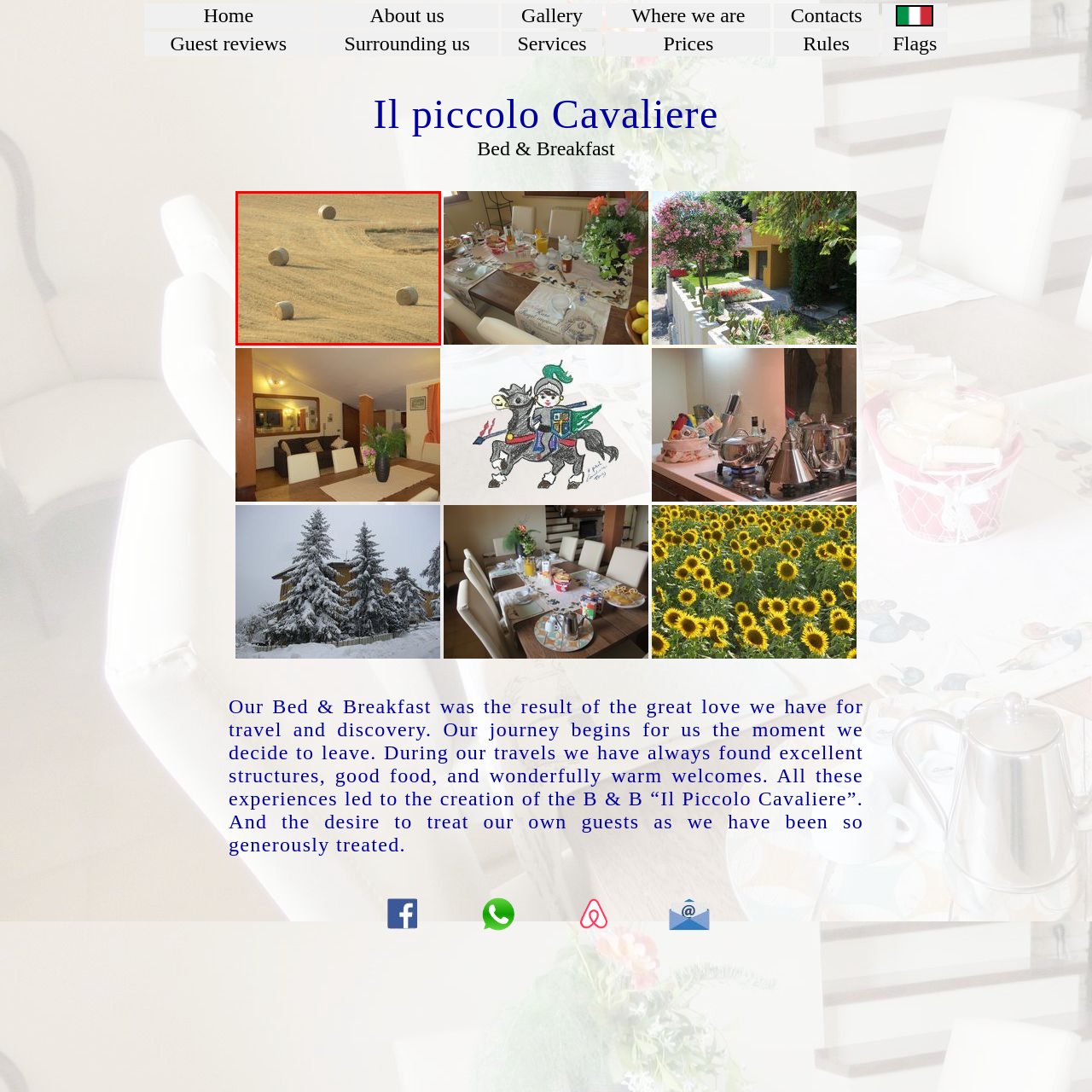What type of grasses are depicted in the image?
View the portion of the image encircled by the red bounding box and give a one-word or short phrase answer.

Wheat-like